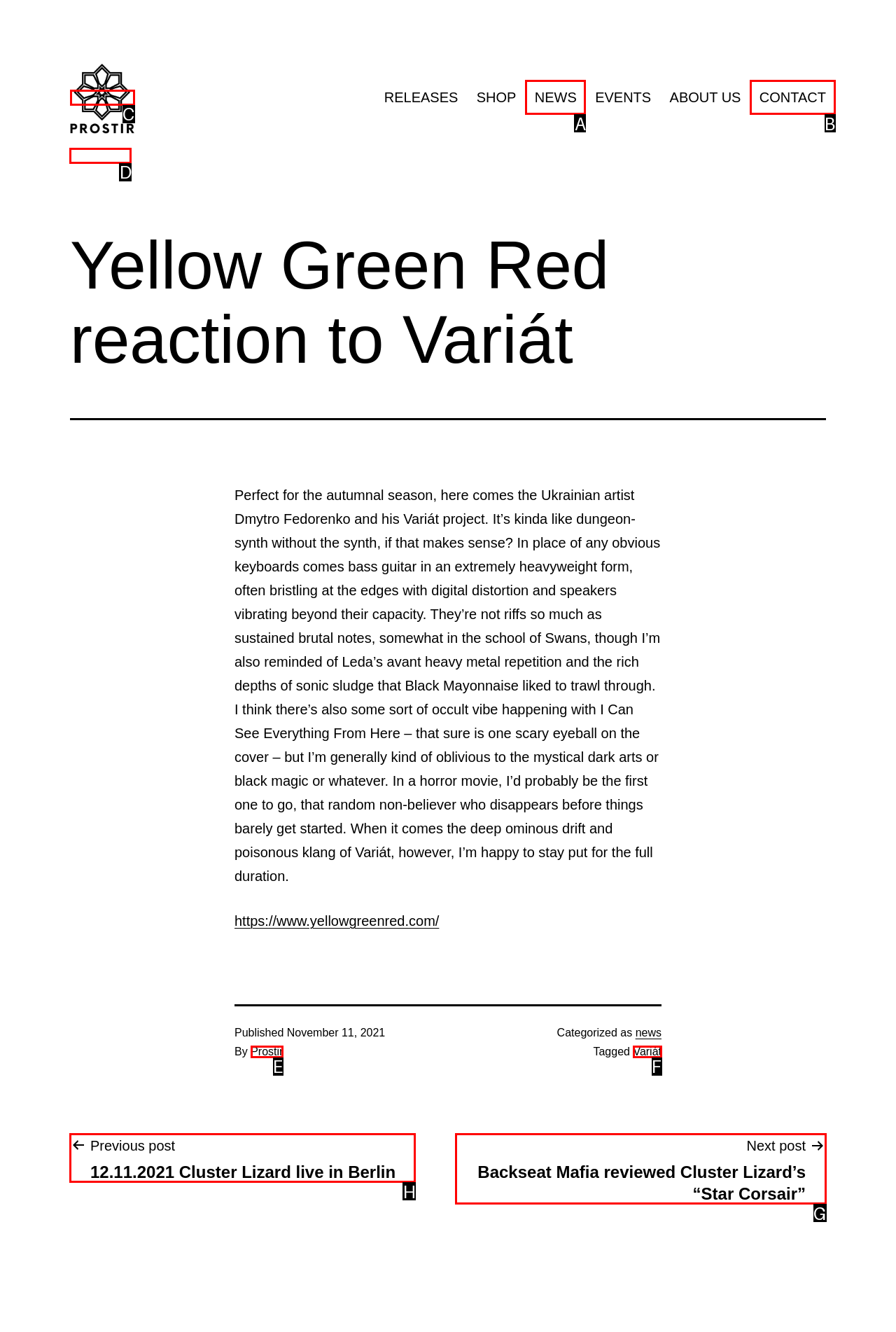Which HTML element should be clicked to complete the task: View the previous post? Answer with the letter of the corresponding option.

H